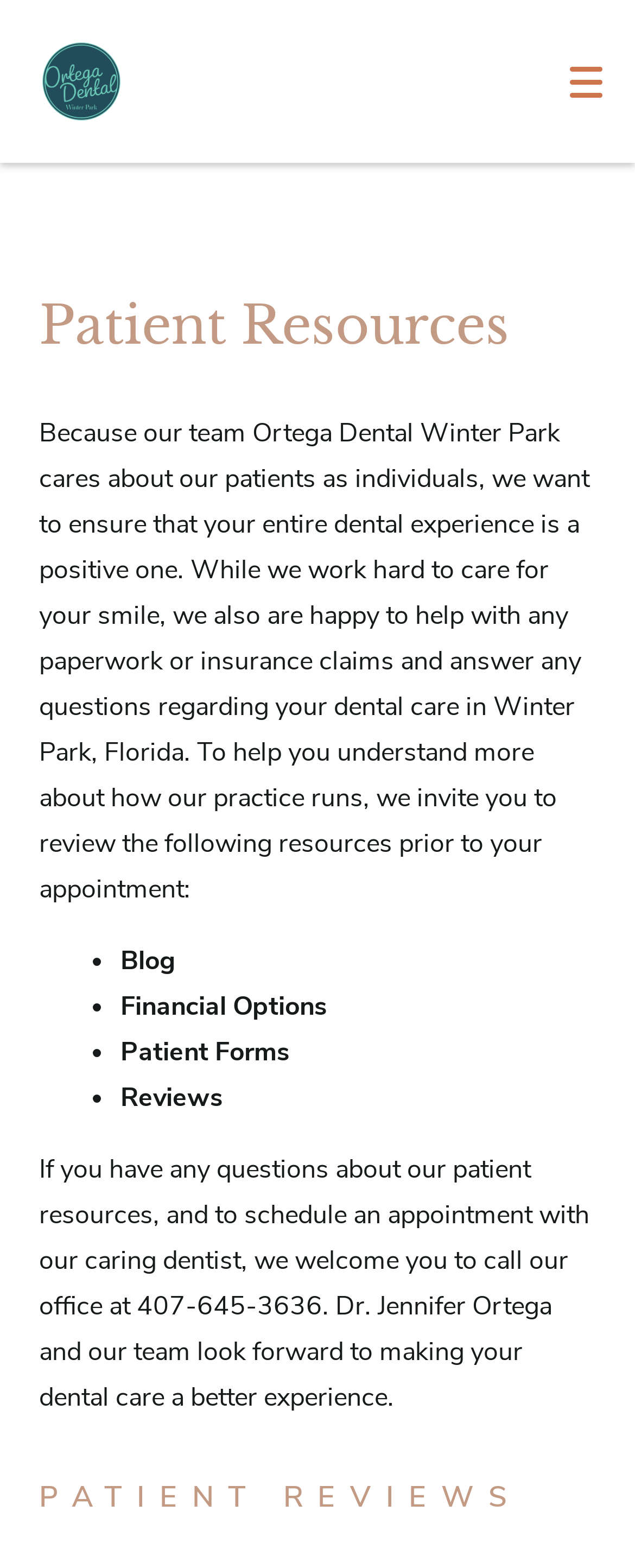Please pinpoint the bounding box coordinates for the region I should click to adhere to this instruction: "Toggle mobile menu".

[0.846, 0.021, 1.0, 0.083]